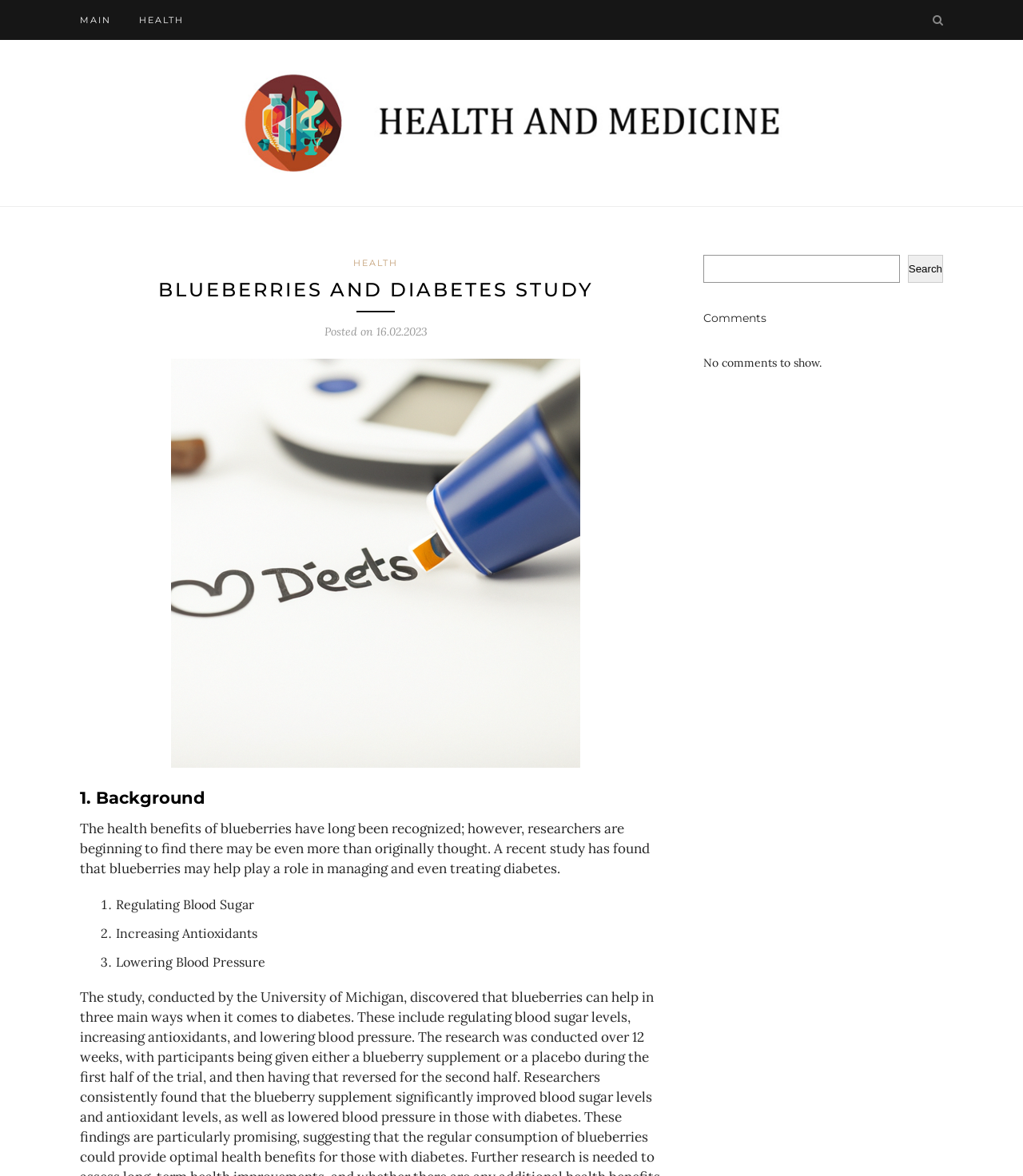What is the role of blueberries in diabetes?
Please provide a comprehensive answer based on the contents of the image.

I found the role of blueberries in diabetes by reading the static text element 'The health benefits of blueberries have long been recognized; however, researchers are beginning to find there may be even more than originally thought. A recent study has found that blueberries may help play a role in managing and even treating diabetes.'.